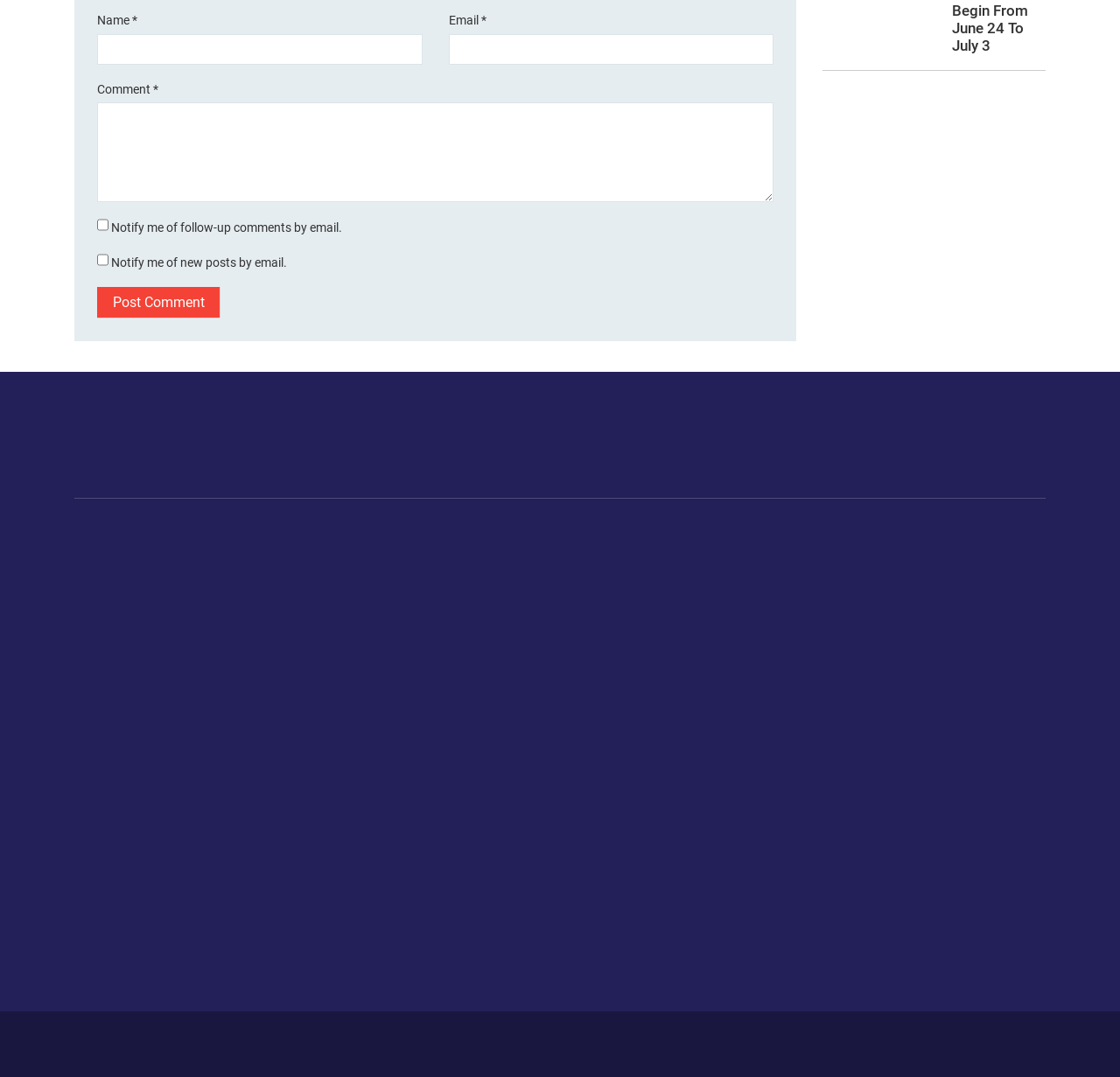Identify the coordinates of the bounding box for the element described below: "parent_node: Name * name="author"". Return the coordinates as four float numbers between 0 and 1: [left, top, right, bottom].

[0.087, 0.031, 0.377, 0.06]